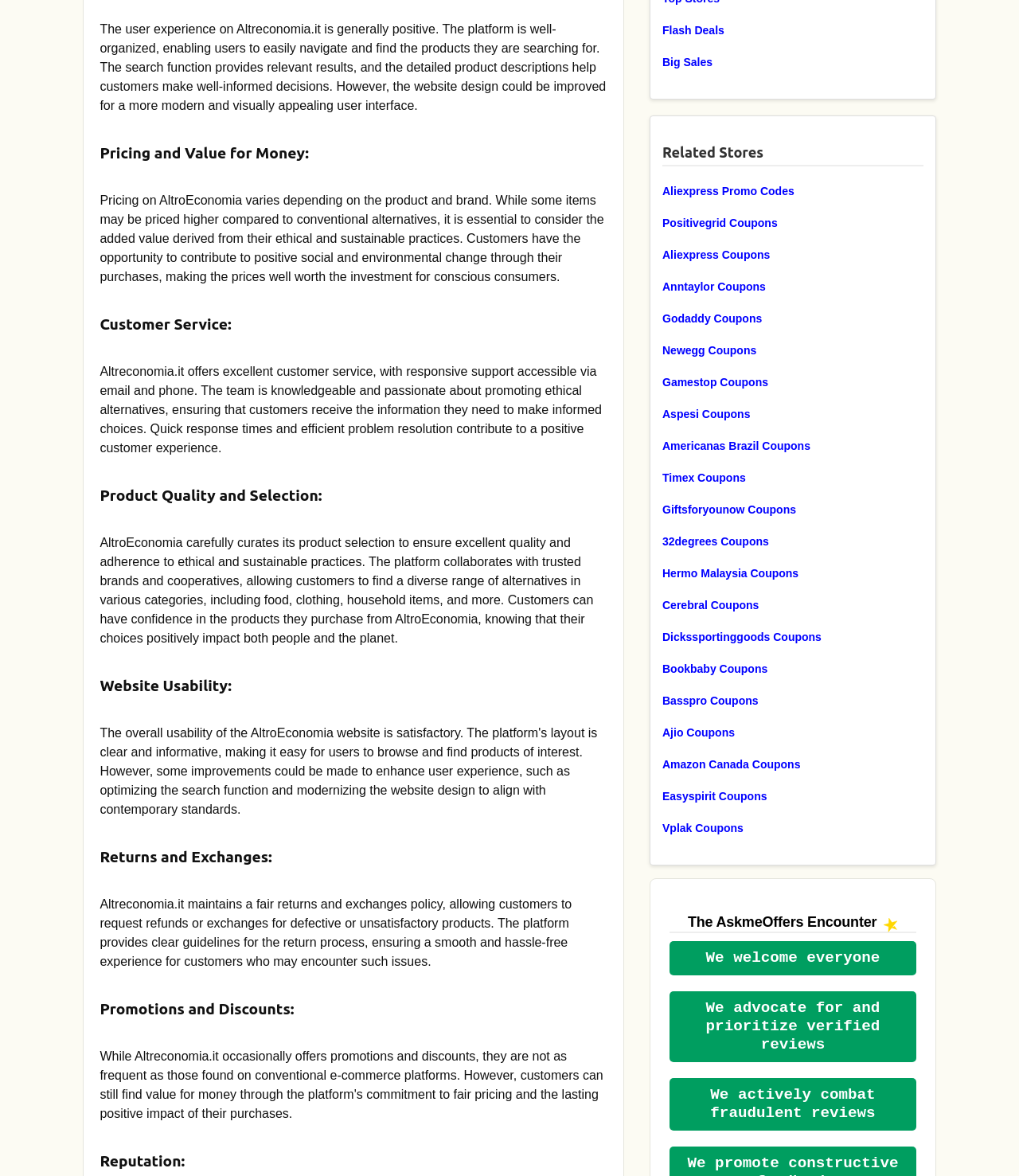Using the format (top-left x, top-left y, bottom-right x, bottom-right y), and given the element description, identify the bounding box coordinates within the screenshot: We actively combat fraudulent reviews

[0.657, 0.917, 0.899, 0.961]